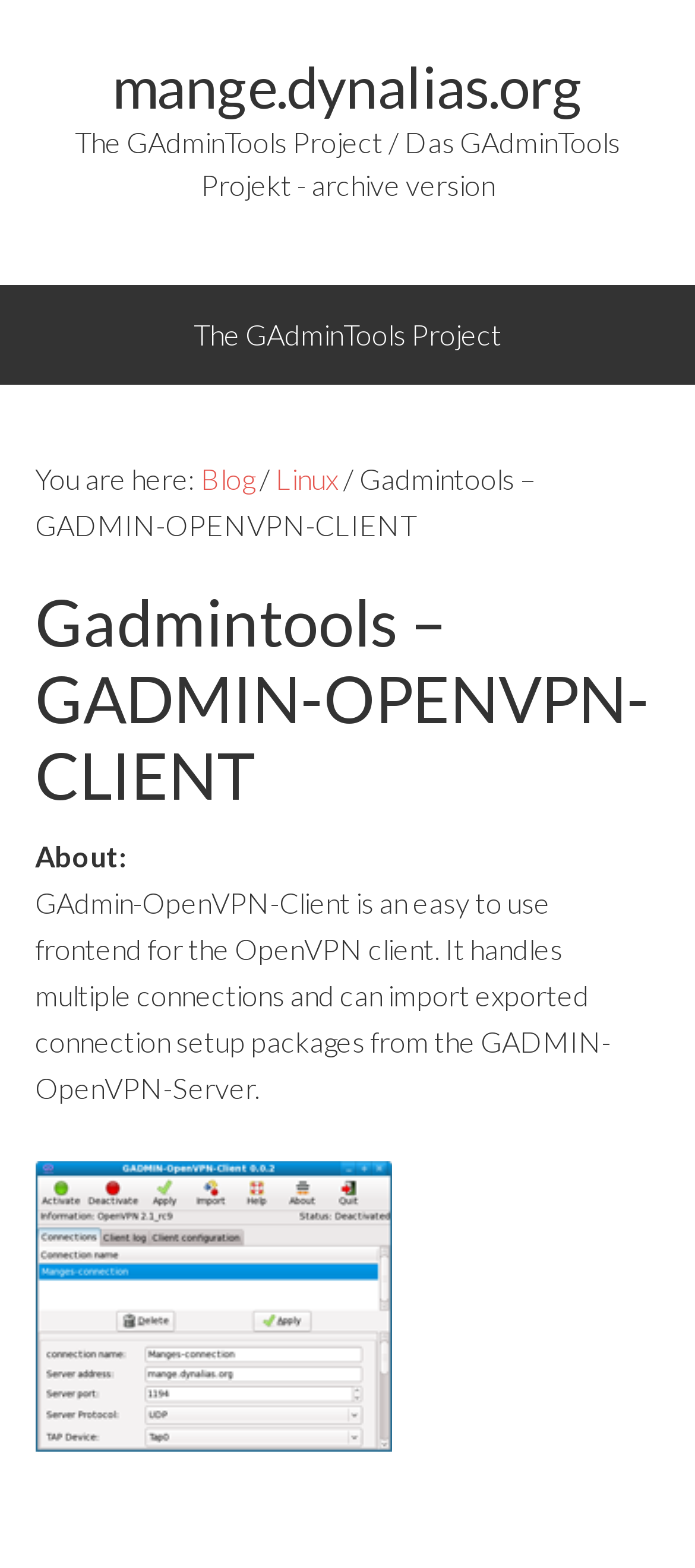Please provide a one-word or short phrase answer to the question:
What is the name of the server mentioned?

GADMIN-OpenVPN-Server